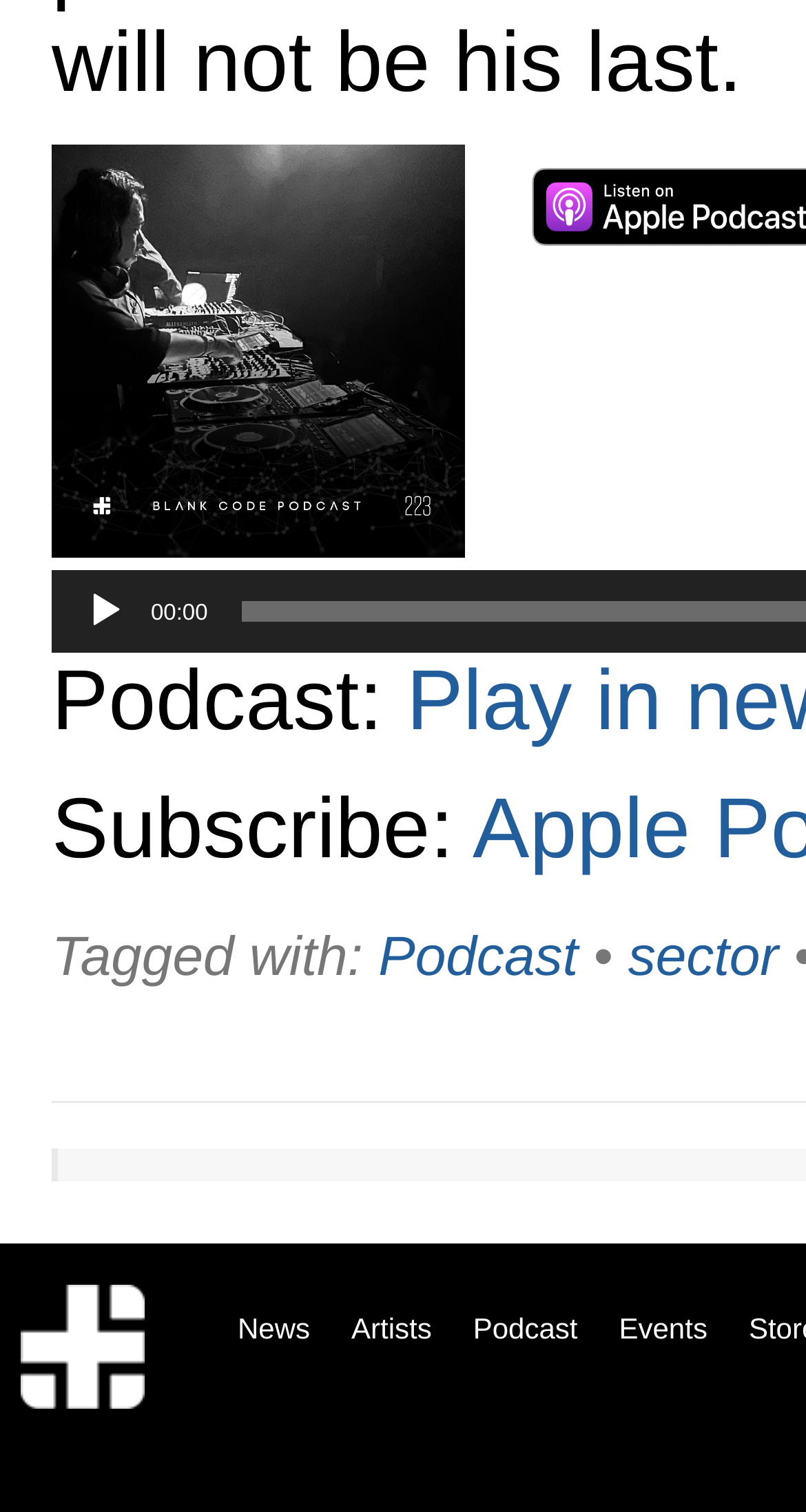Locate the bounding box of the UI element based on this description: "aria-label="Play" title="Play"". Provide four float numbers between 0 and 1 as [left, top, right, bottom].

[0.105, 0.39, 0.156, 0.418]